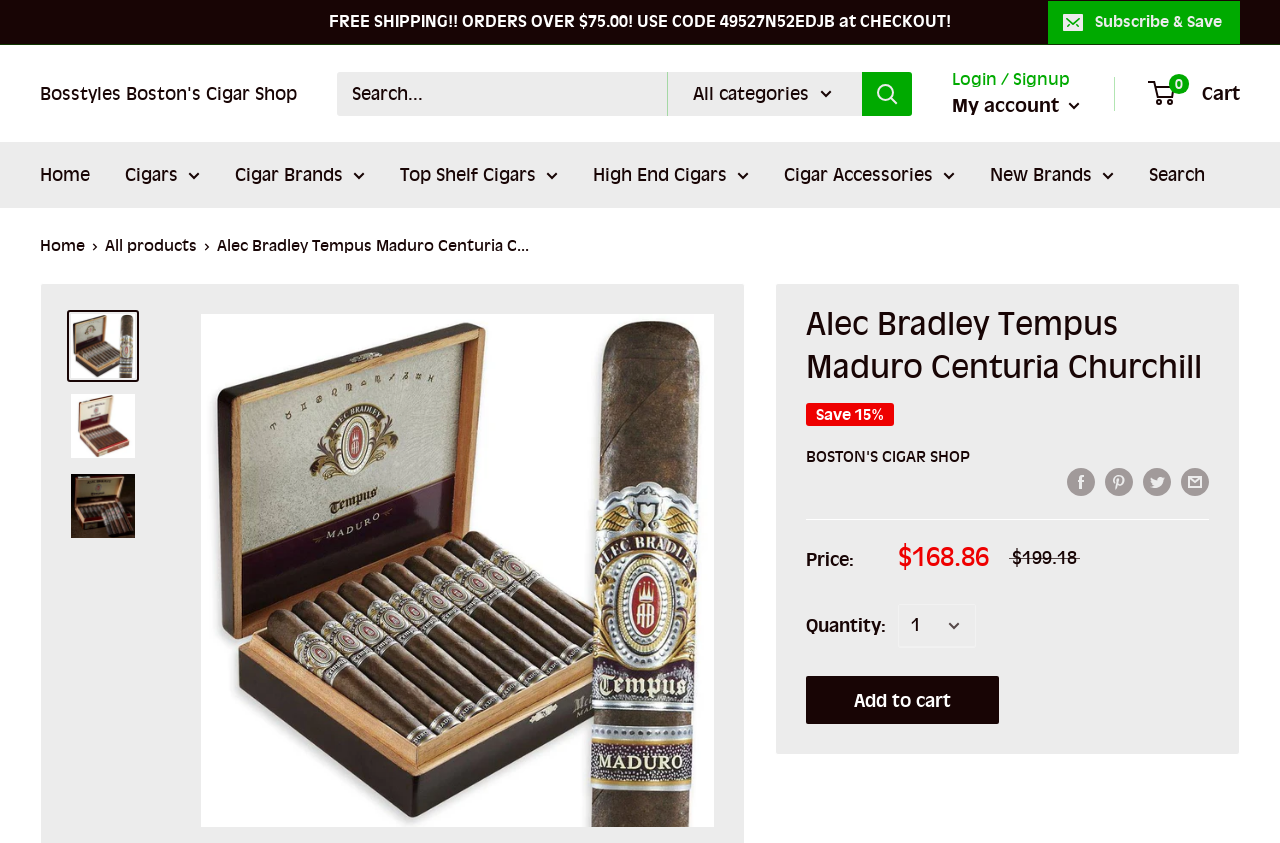Ascertain the bounding box coordinates for the UI element detailed here: "Home". The coordinates should be provided as [left, top, right, bottom] with each value being a float between 0 and 1.

[0.031, 0.28, 0.066, 0.303]